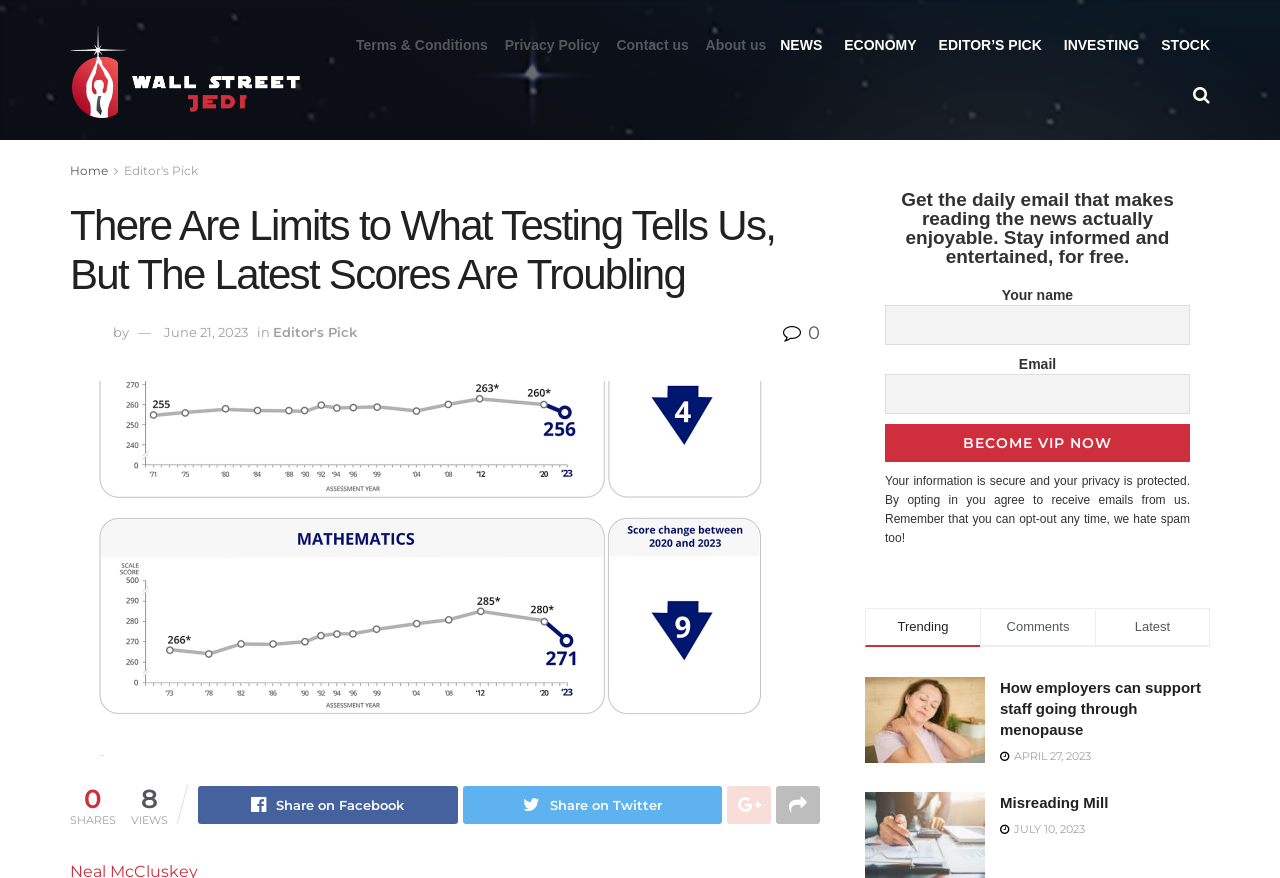Identify the bounding box for the UI element that is described as follows: "parent_node: Share on Facebook".

[0.568, 0.895, 0.602, 0.938]